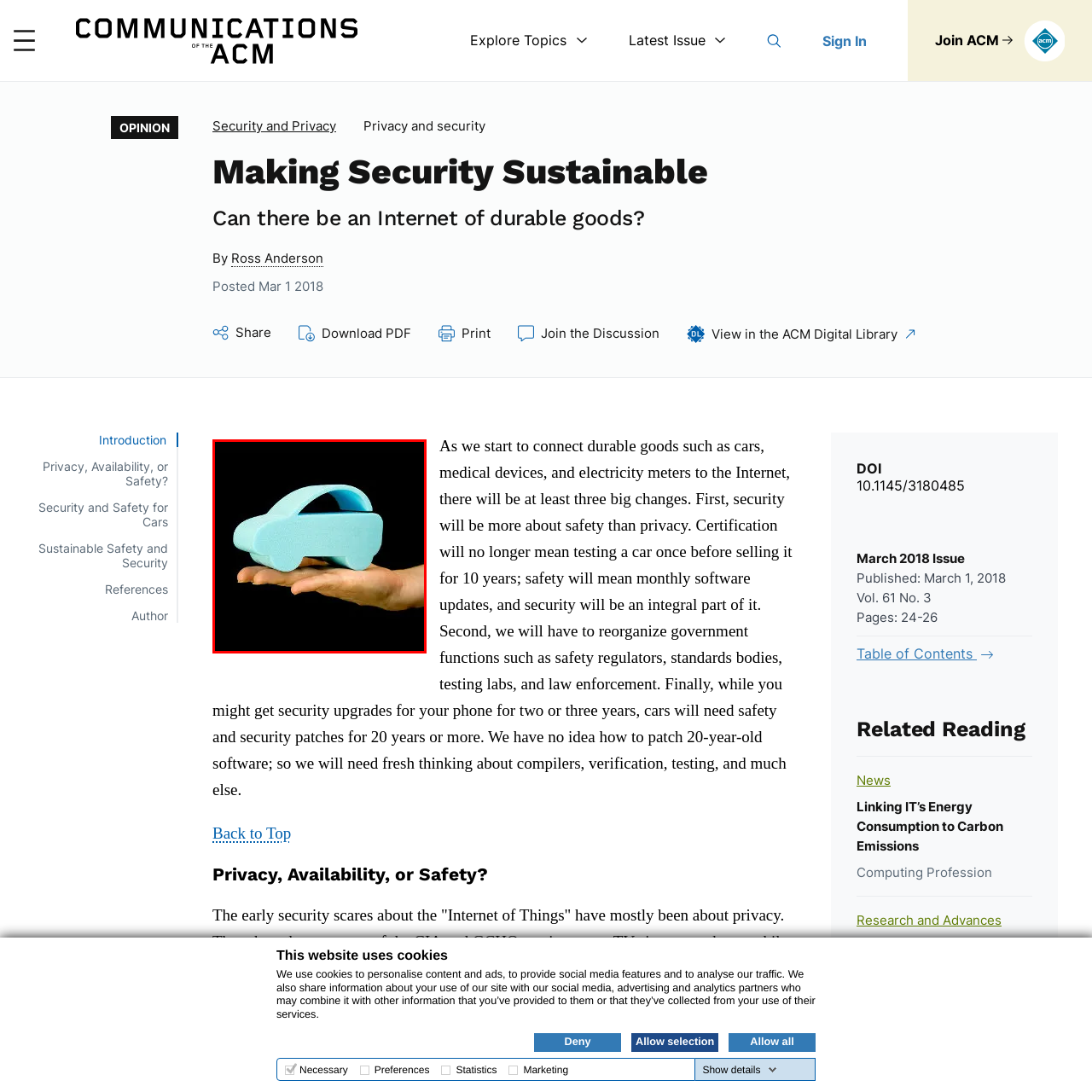Look at the image within the red outline, What is the context of security in the image? Answer with one word or phrase.

durable goods connected to the Internet